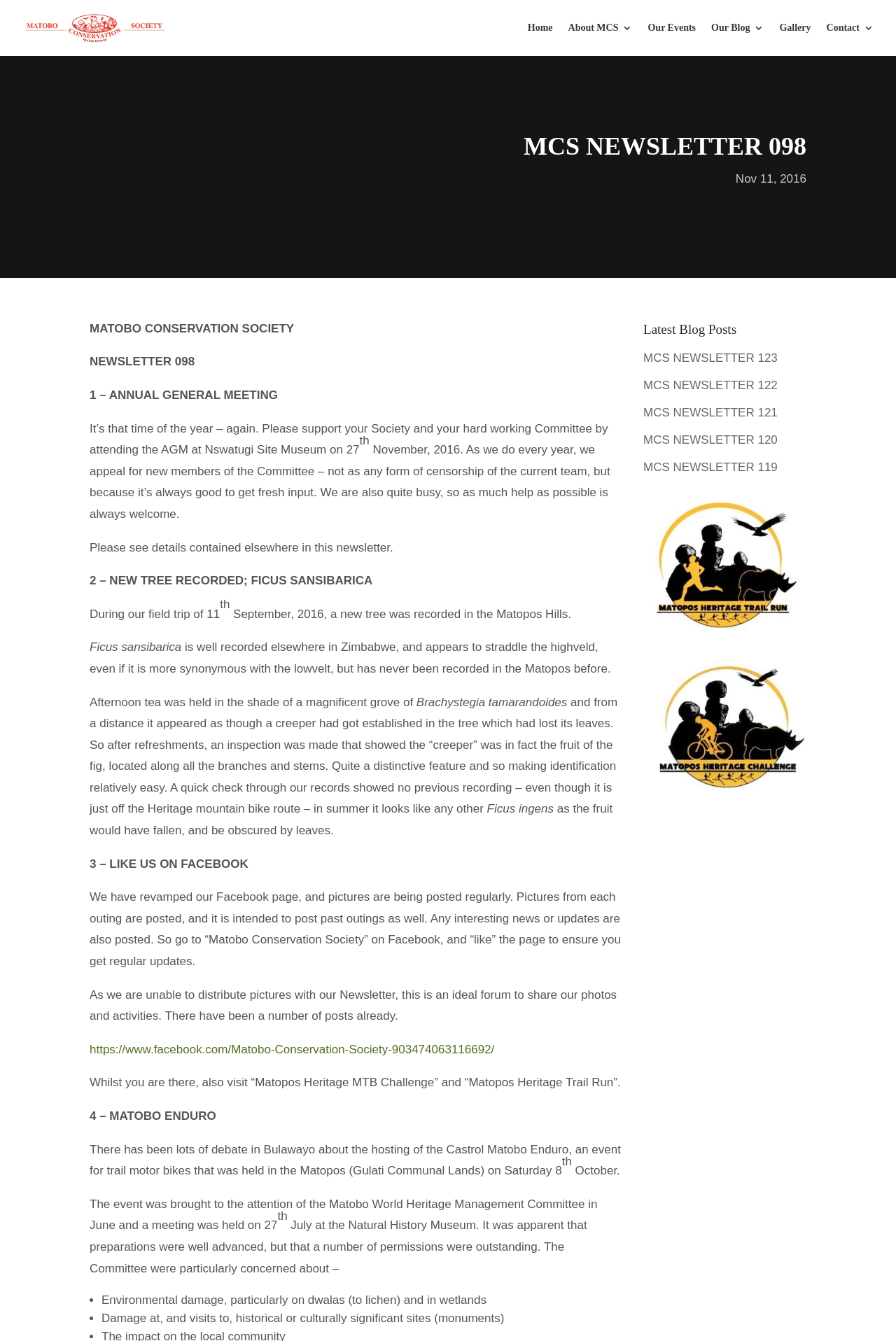What is the name of the tree recorded in the Matopos Hills?
Using the image, provide a detailed and thorough answer to the question.

The name of the tree recorded in the Matopos Hills can be found in the StaticText element with the text 'Ficus sansibarica' at coordinates [0.1, 0.478, 0.203, 0.488].